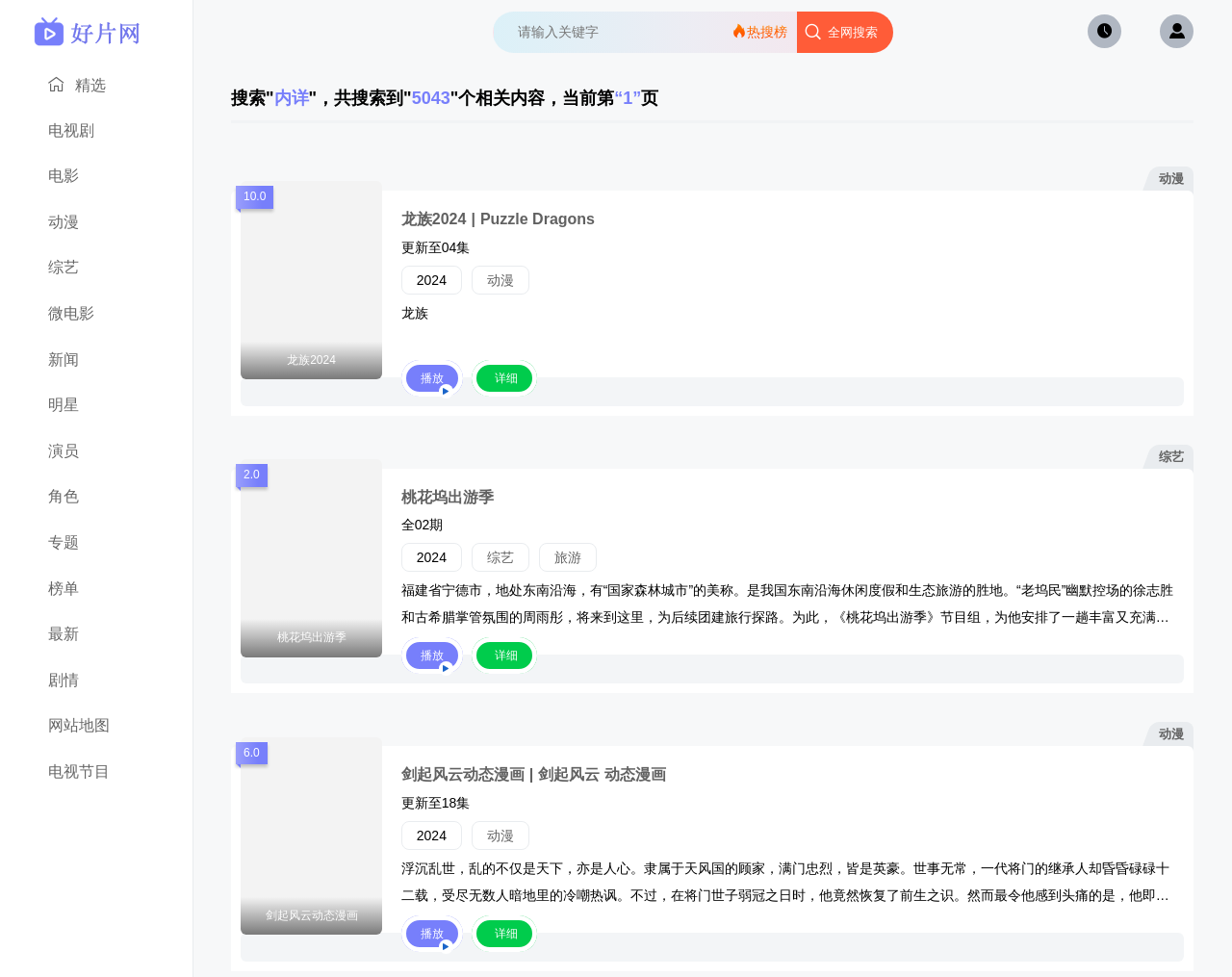Pinpoint the bounding box coordinates of the clickable area needed to execute the instruction: "explore news direct". The coordinates should be specified as four float numbers between 0 and 1, i.e., [left, top, right, bottom].

None